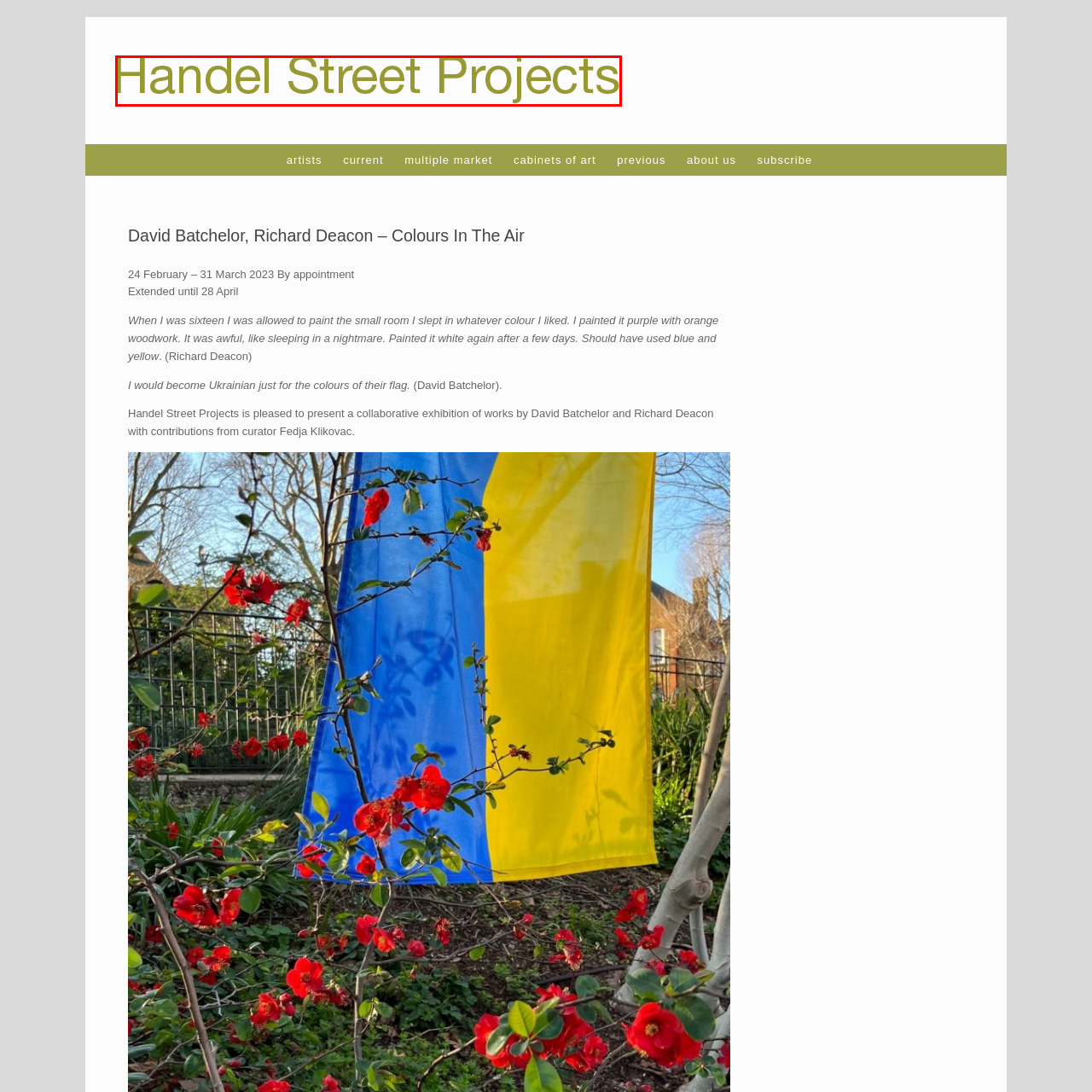Provide a thorough description of the scene depicted within the red bounding box.

The image showcases the logo of Handel Street Projects, prominently displayed in a sophisticated and artistic font. The text is designed in a vibrant shade of green, reflecting the creative and dynamic spirit of the art gallery. This logo serves as a pivotal element of the webpage, inviting visitors to explore the exhibition "David Batchelor, Richard Deacon – Colours In The Air," which runs from February 24 to March 31, 2023, with an extension until April 28. This collaborative exhibition highlights the unique contributions of artists David Batchelor and Richard Deacon, emphasizing their exploration of color and form within their works.